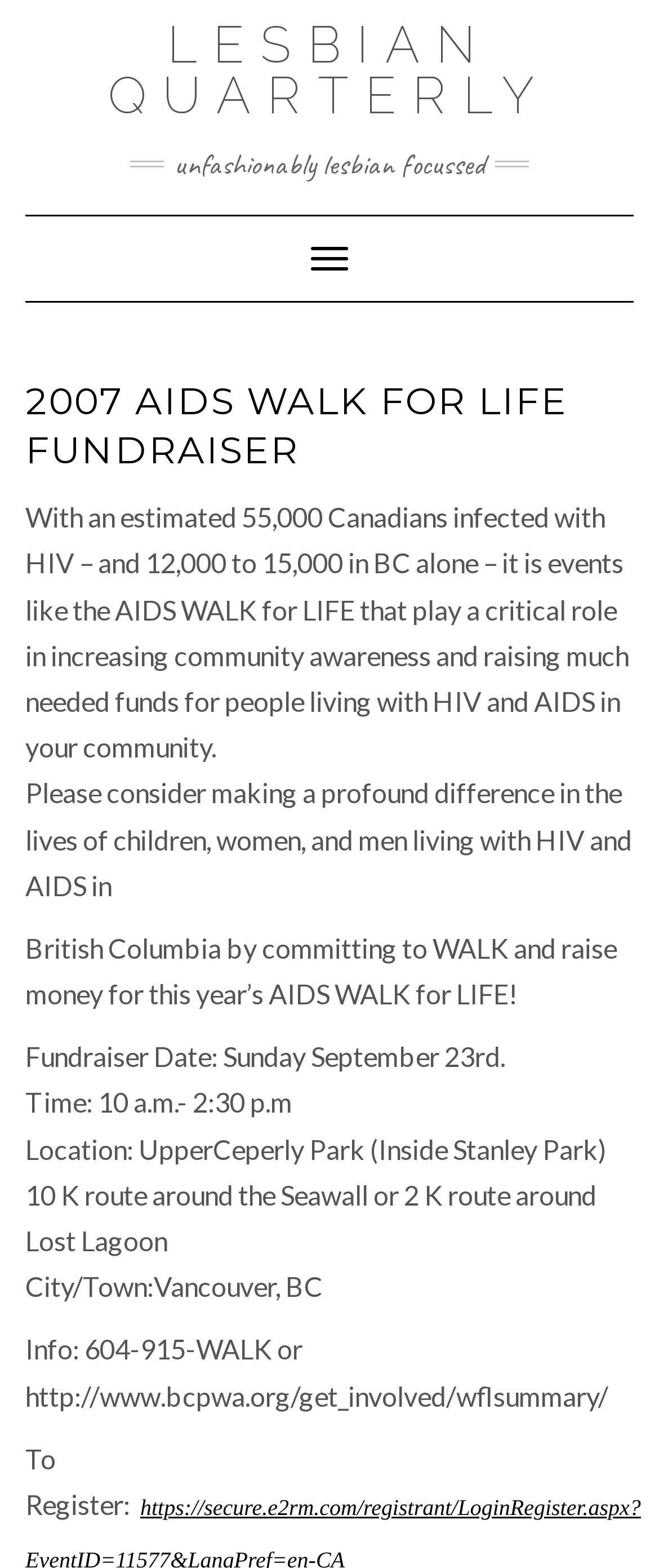Describe the webpage meticulously, covering all significant aspects.

The webpage is about the 2007 AIDS Walk for Life fundraiser, specifically the Lesbian Quarterly's involvement in the event. At the top of the page, there is a link to "LESBIAN QUARTERLY" and a brief description "unfashionably lesbian focussed". Below this, there is a main navigation section with a toggle button.

The main content of the page is divided into sections. The first section has a heading "2007 AIDS WALK FOR LIFE FUNDRAISER" and a paragraph of text that explains the importance of the event in raising awareness and funds for people living with HIV and AIDS. This is followed by another paragraph that encourages readers to make a difference by participating in the walk.

Below this, there are several sections of text that provide details about the event, including the date, time, location, and route options. The location is specified as UpperCeperly Park inside Stanley Park, with options for a 10K route around the Seawall or a 2K route around Lost Lagoon. The city and province are listed as Vancouver, BC.

Finally, there is a section with contact information, including a phone number and website URL, as well as a call to action to register for the event.